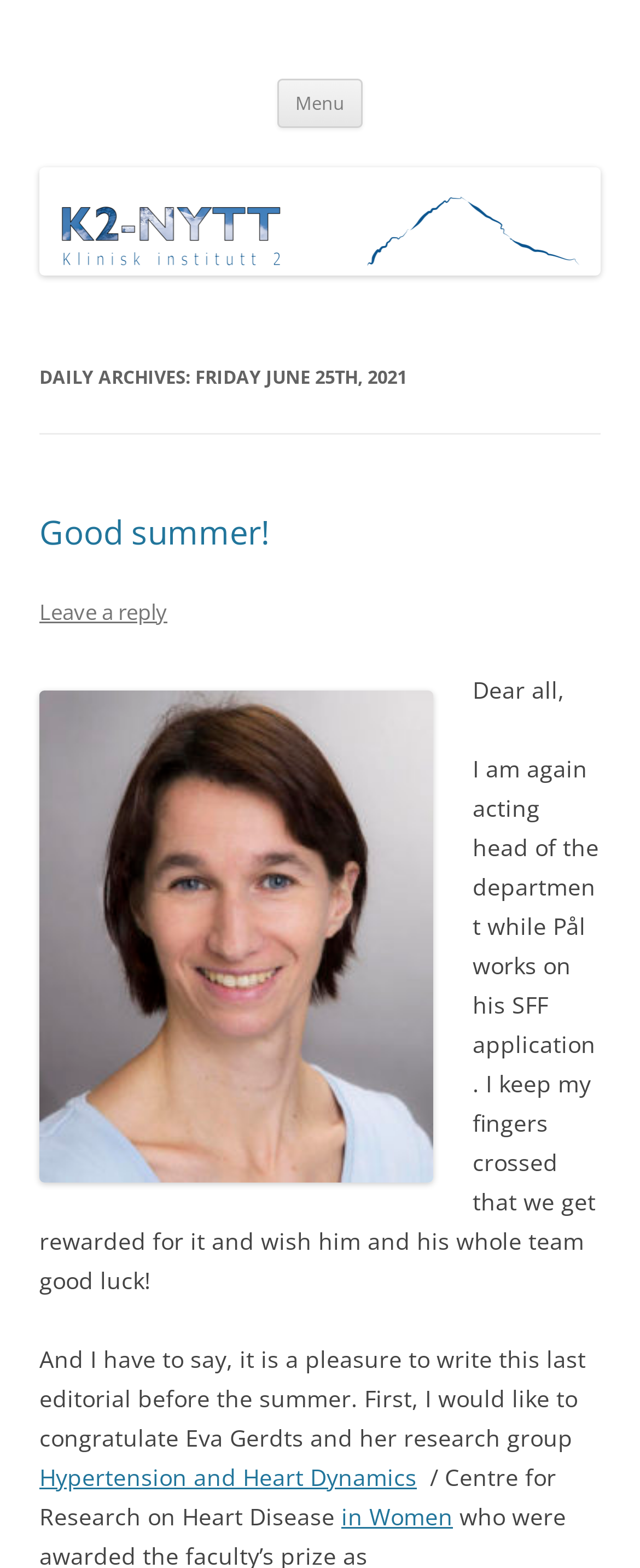Illustrate the webpage with a detailed description.

The webpage is a news article page titled "K2 Nytt" with a focus on information for employees related to the Clinical Institute 2. At the top left, there is a heading with the title "K2 Nytt" and a link with the same text. Below this, there is a longer heading that provides more information about the page's purpose.

To the right of the top heading, there is a button labeled "Menu" and a link that allows users to "Skip to content". Below the top heading, there is a large link that spans most of the page's width, also labeled "K2 Nytt", which contains an image.

The main content of the page is divided into sections. The first section has a heading that indicates it is a daily archive for Friday, June 25th, 2021. Below this, there is a heading that reads "Good summer!" with a link to the same text. There is also a link to "Leave a reply" below this heading.

The main article begins with a greeting, "Dear all," followed by a message from the acting head of the department, congratulating a research group and wishing them good luck with their application. The article continues with more text, mentioning a research group and their work on hypertension and heart dynamics, with links to related topics.

Overall, the page has a clear structure, with headings and links that help navigate the content. The main article is the central focus of the page, with a personal message from the acting head of the department.